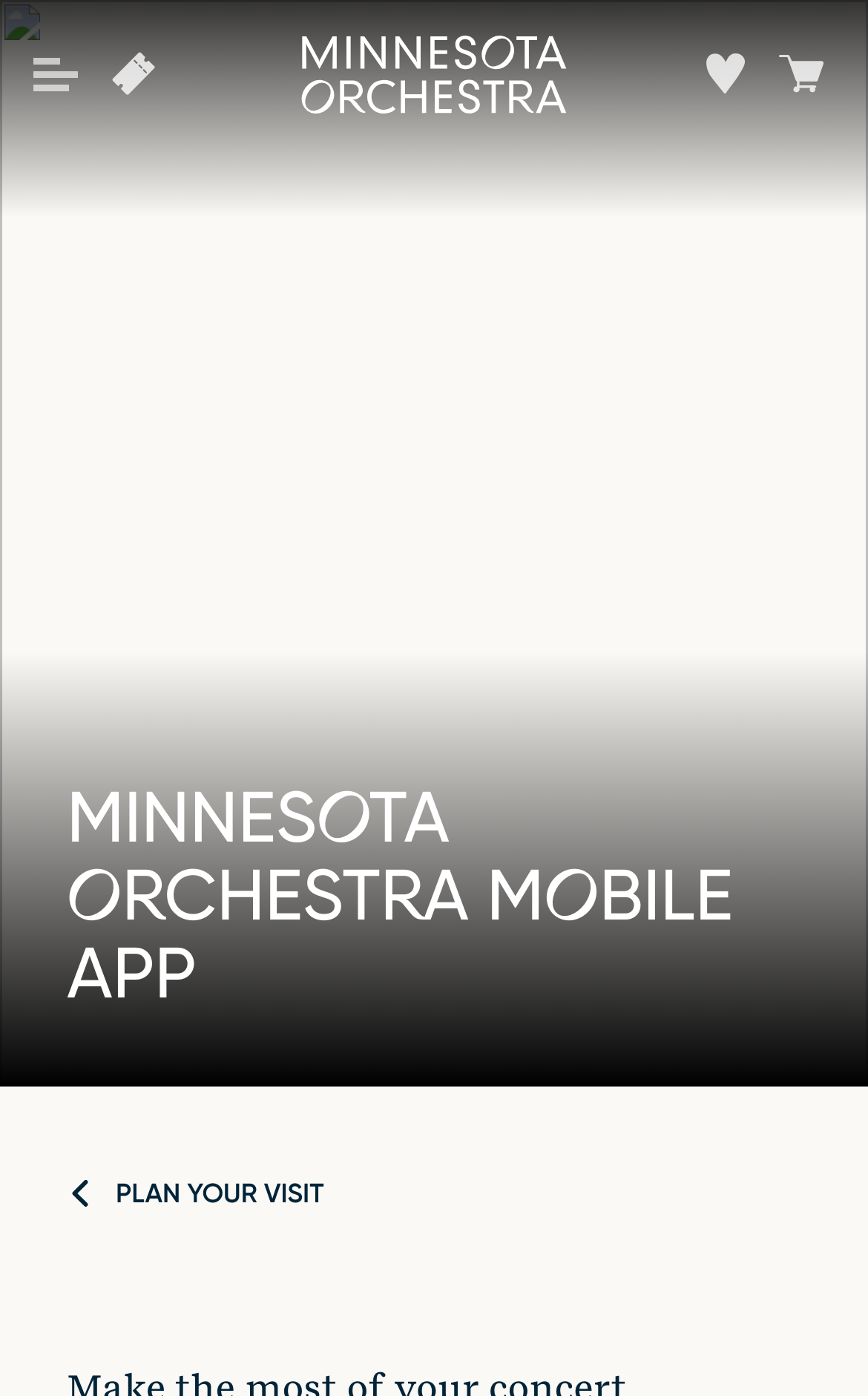Using the details from the image, please elaborate on the following question: What is the title of the section below the navigation bar?

The heading element with the text 'MINNESOTA ORCHESTRA MOBILE APP' has a bounding box that indicates it is positioned below the navigation bar, suggesting that it is a title or heading for the section that follows.